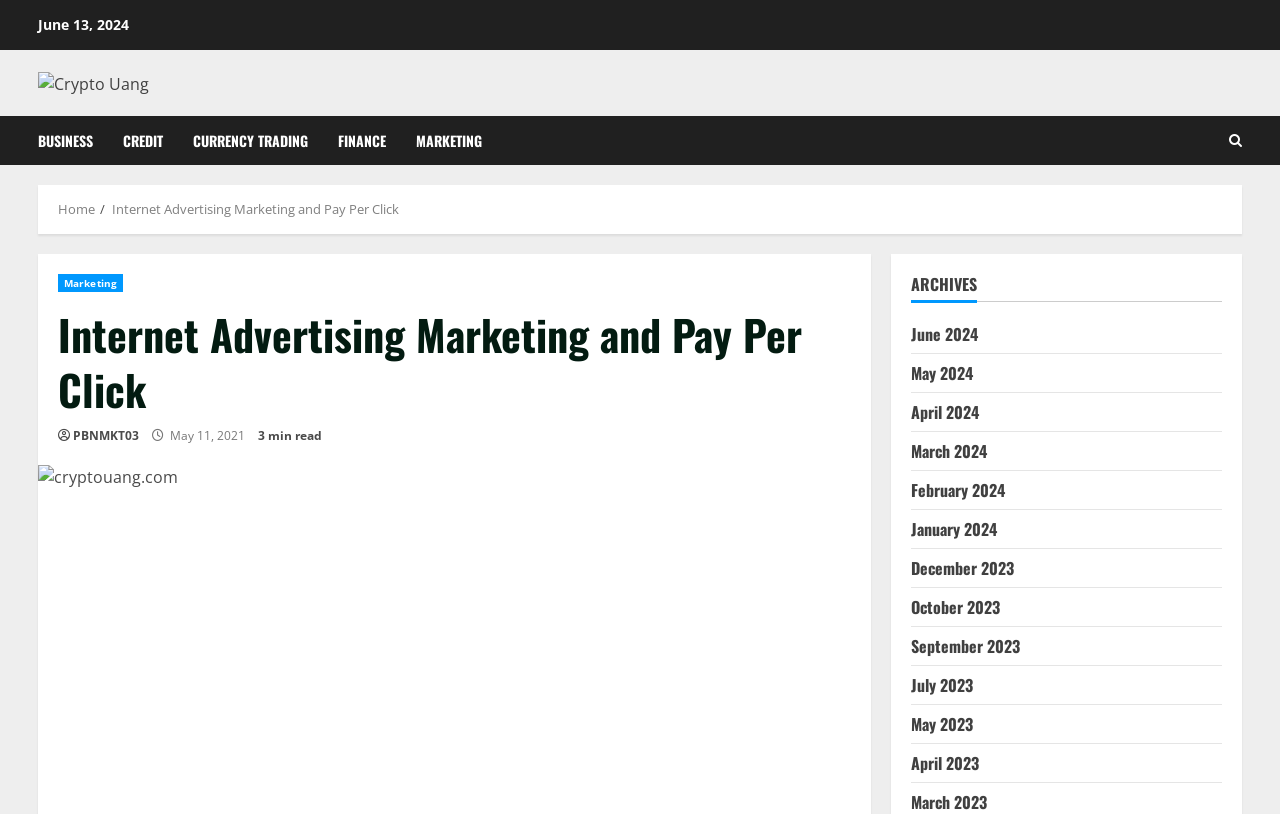What is the date of the current page?
Refer to the image and give a detailed response to the question.

I found the date 'June 13, 2024' at the top of the page, which is likely the date of the current page.